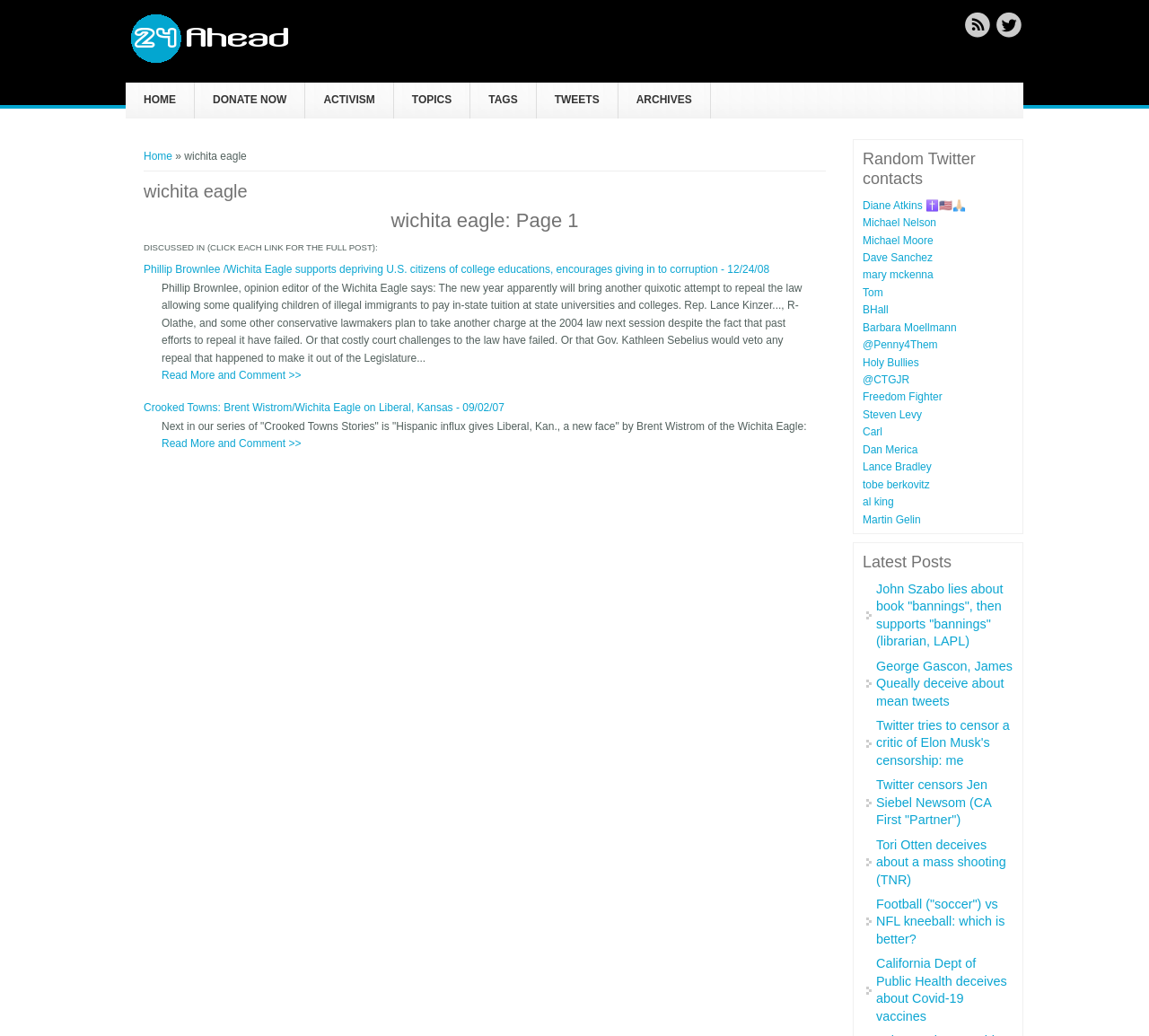Provide the bounding box coordinates of the HTML element described by the text: "Events". The coordinates should be in the format [left, top, right, bottom] with values between 0 and 1.

None